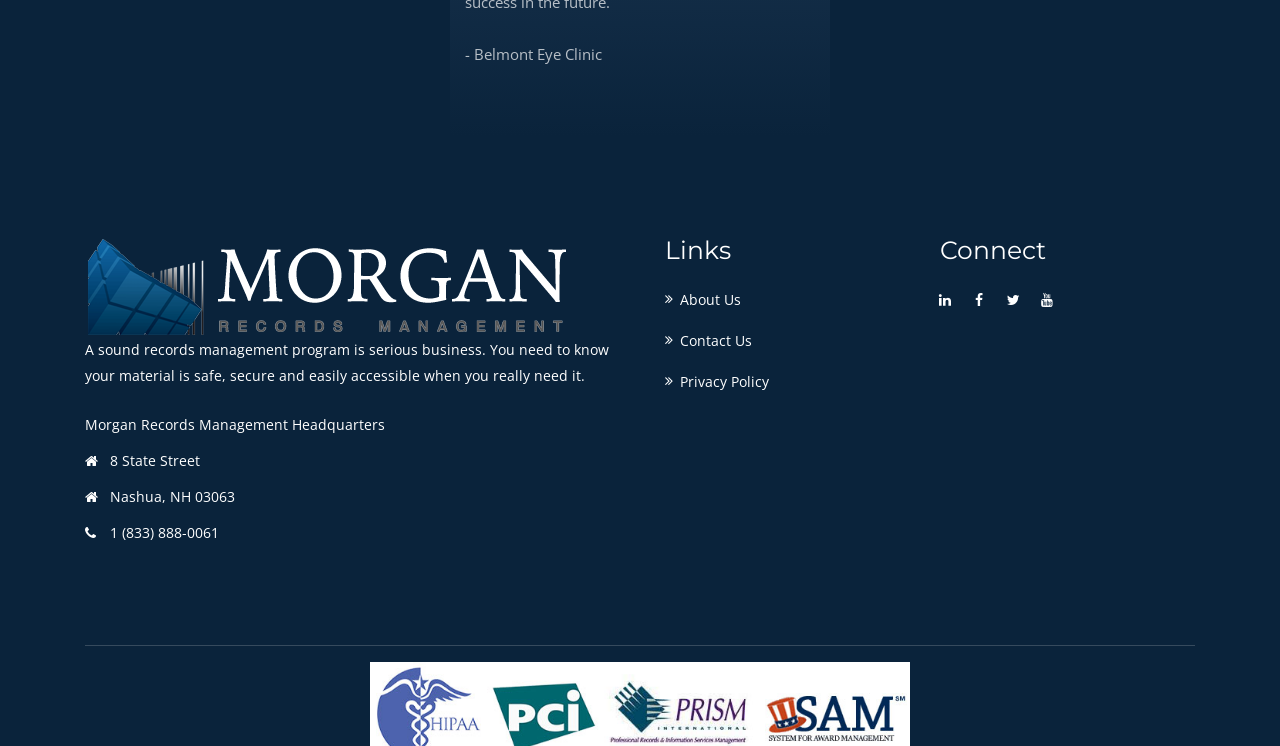What is the purpose of Morgan Records Management?
Kindly offer a comprehensive and detailed response to the question.

The purpose of Morgan Records Management can be inferred from the static text element that describes it as 'a sound records management program', indicating that it is a service for managing records.